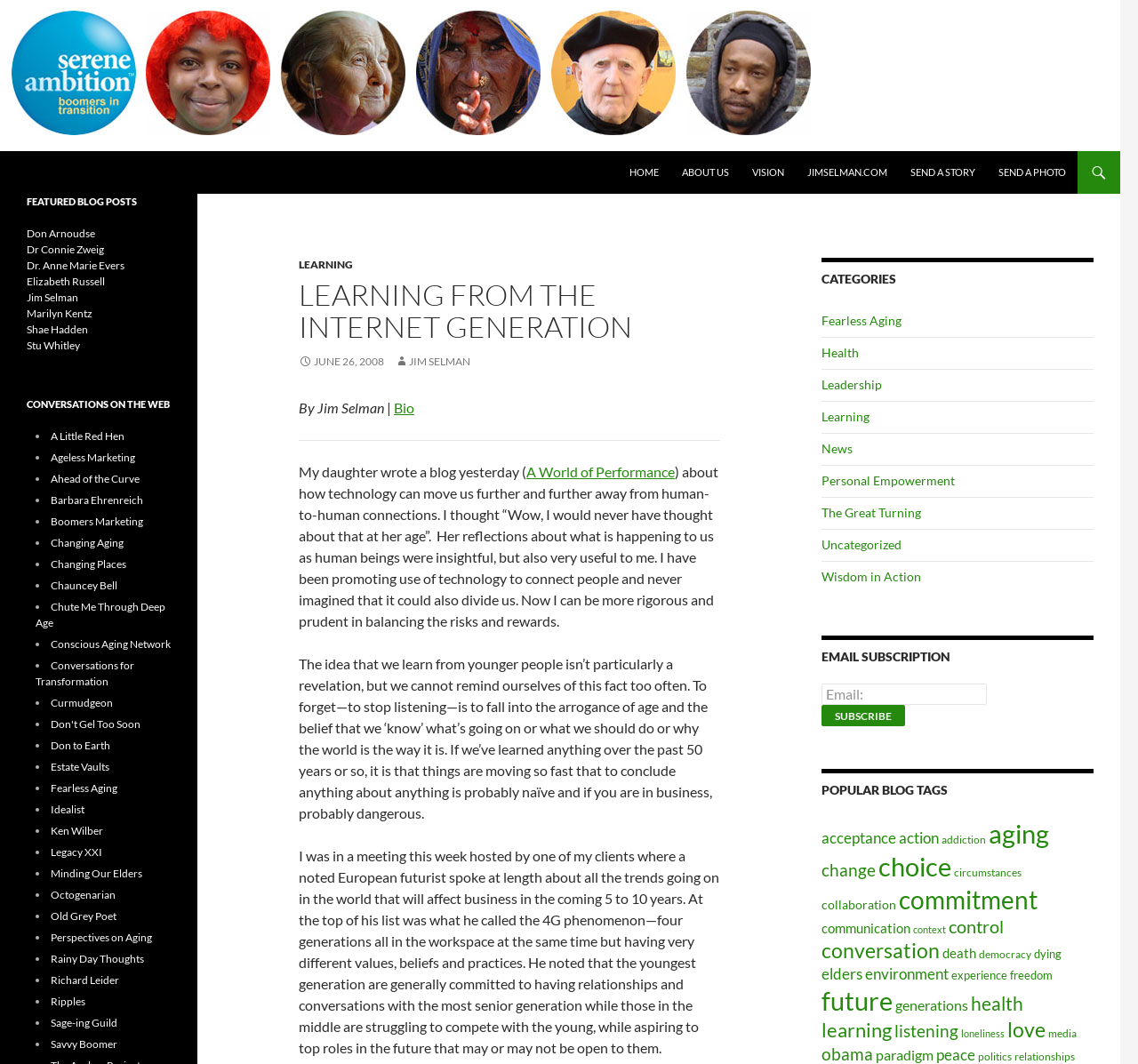What is the name of the daughter's blog?
Please provide a comprehensive answer based on the visual information in the image.

The name of the daughter's blog is mentioned in the text, where it is written as 'A World of Performance' in a link element.